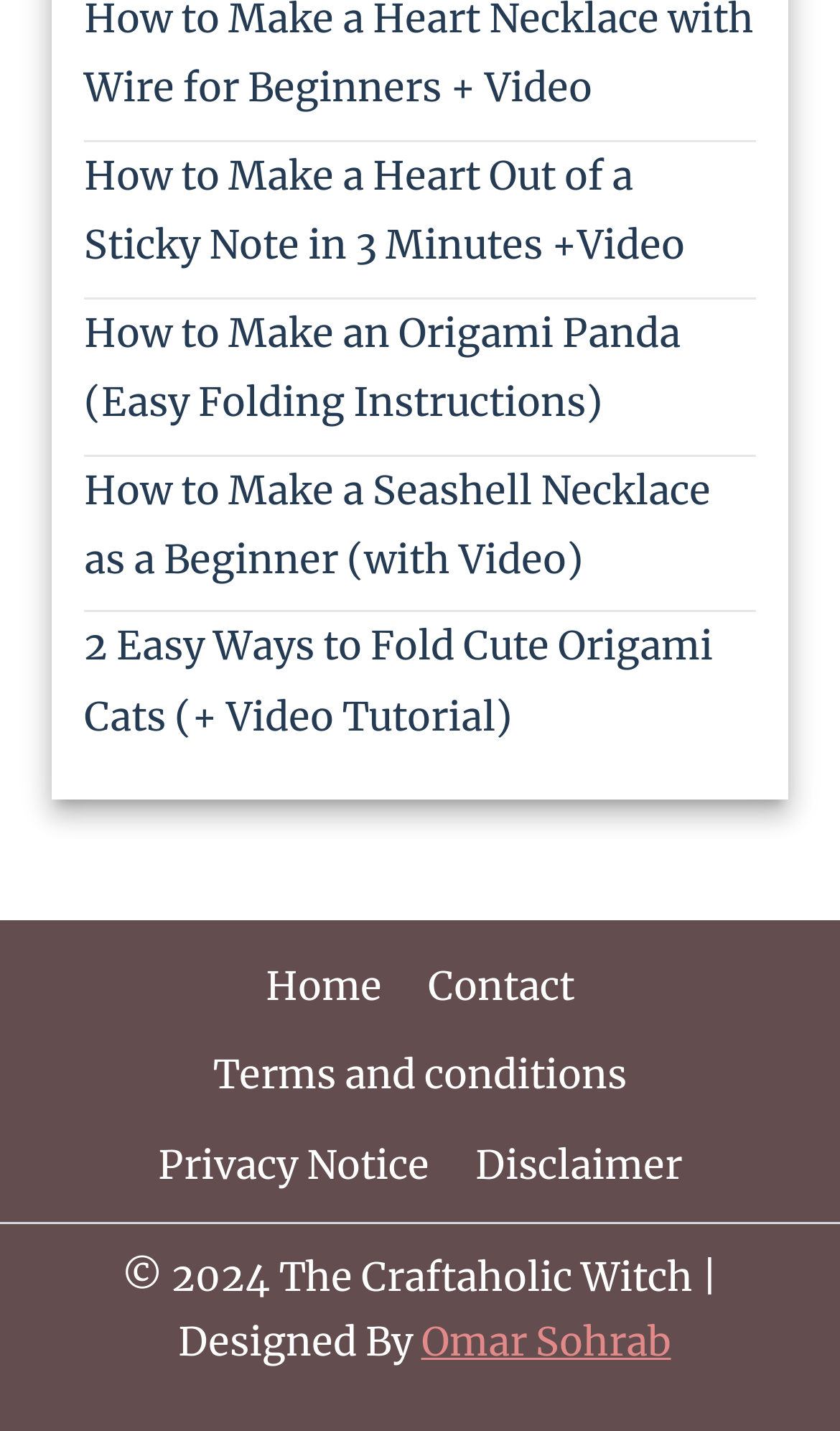What is the purpose of the navigation section?
Please answer using one word or phrase, based on the screenshot.

Footer navigation